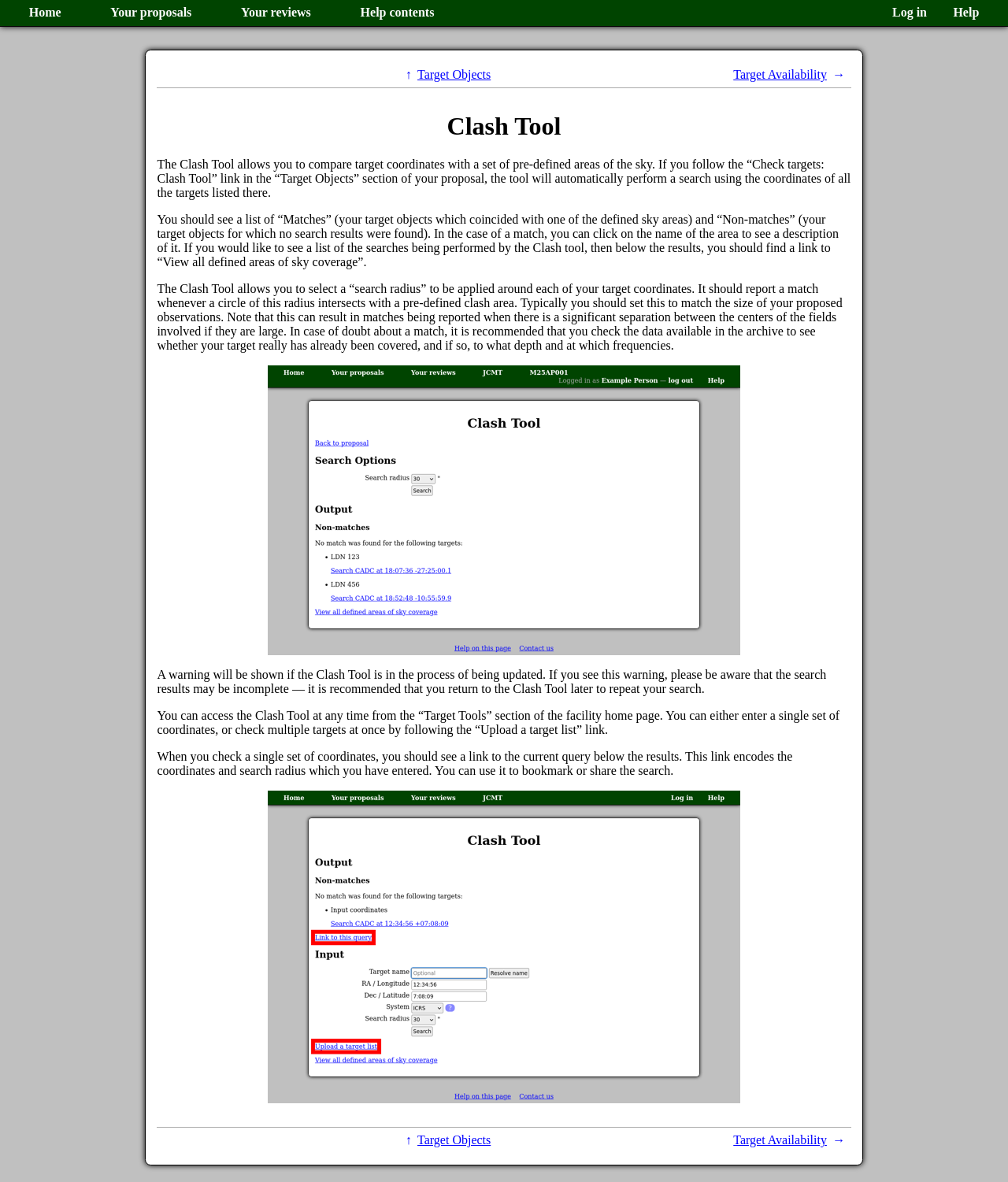How can users access the Clash Tool?
Based on the visual information, provide a detailed and comprehensive answer.

Users can access the Clash Tool at any time from the 'Target Tools' section of the facility home page, where they can enter a single set of coordinates or upload a target list to check multiple targets at once.